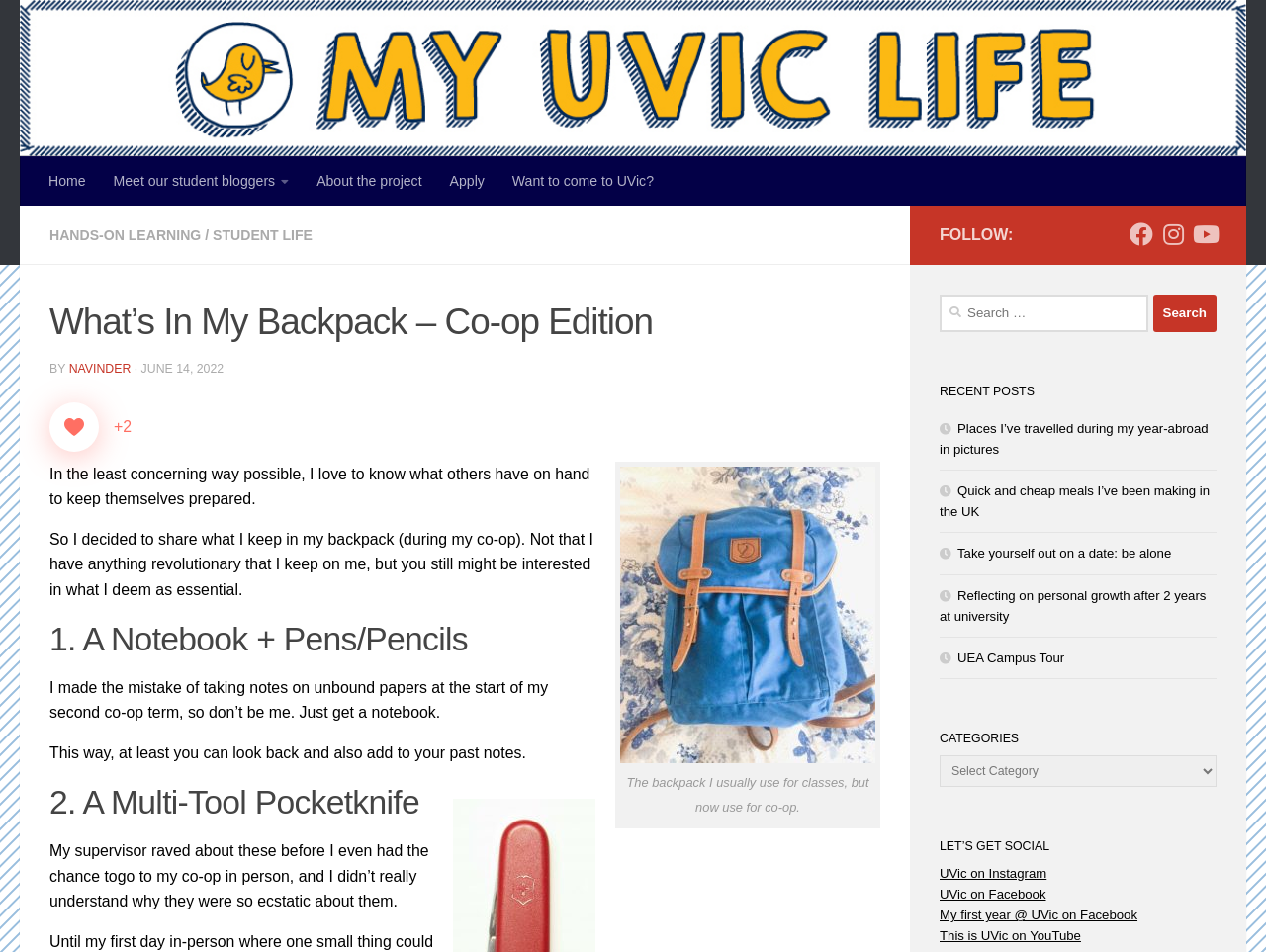Indicate the bounding box coordinates of the element that needs to be clicked to satisfy the following instruction: "Follow UVic on Instagram". The coordinates should be four float numbers between 0 and 1, i.e., [left, top, right, bottom].

[0.917, 0.234, 0.936, 0.258]